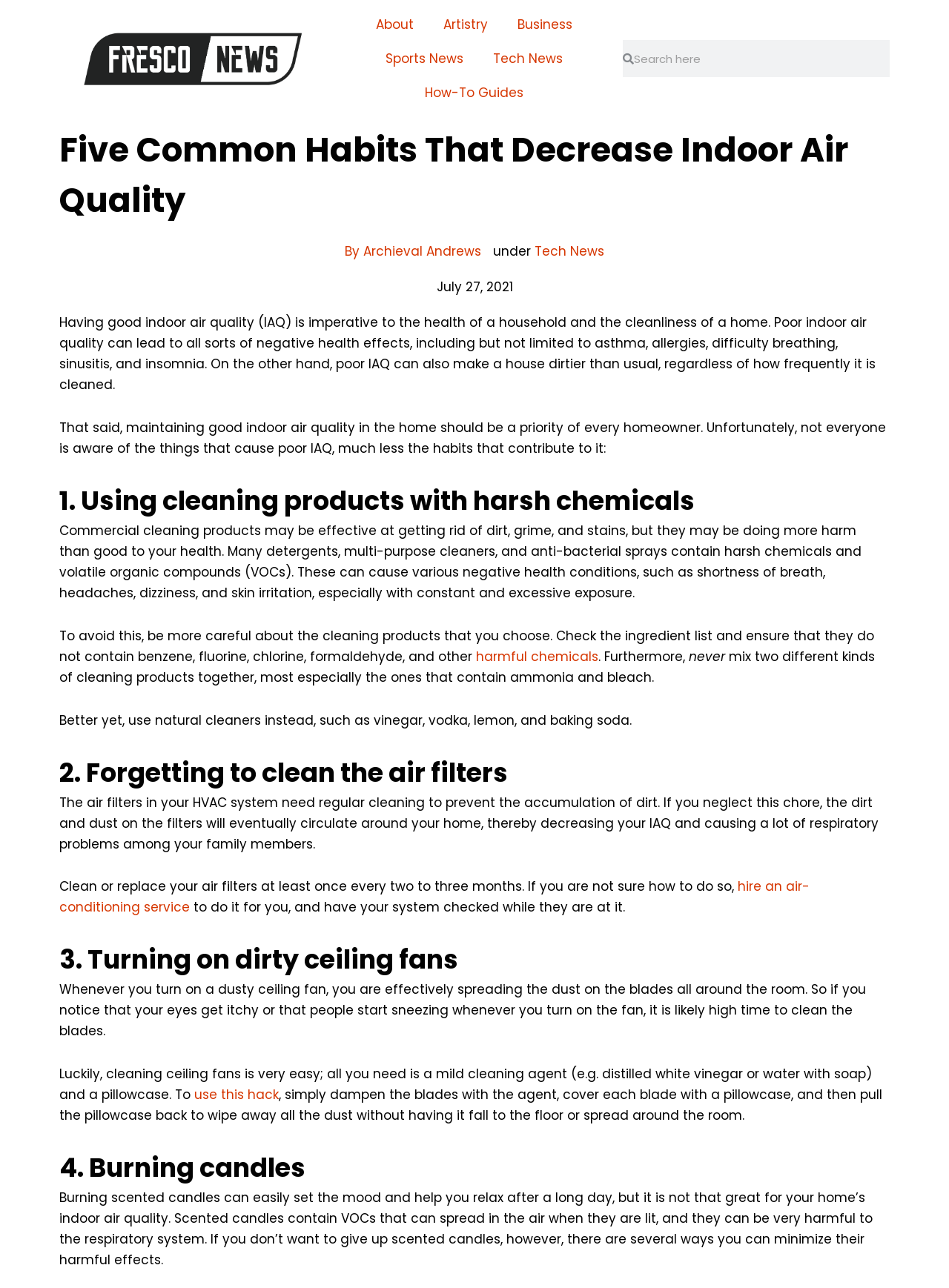Please find the bounding box coordinates of the section that needs to be clicked to achieve this instruction: "Search for something".

[0.656, 0.031, 0.937, 0.06]